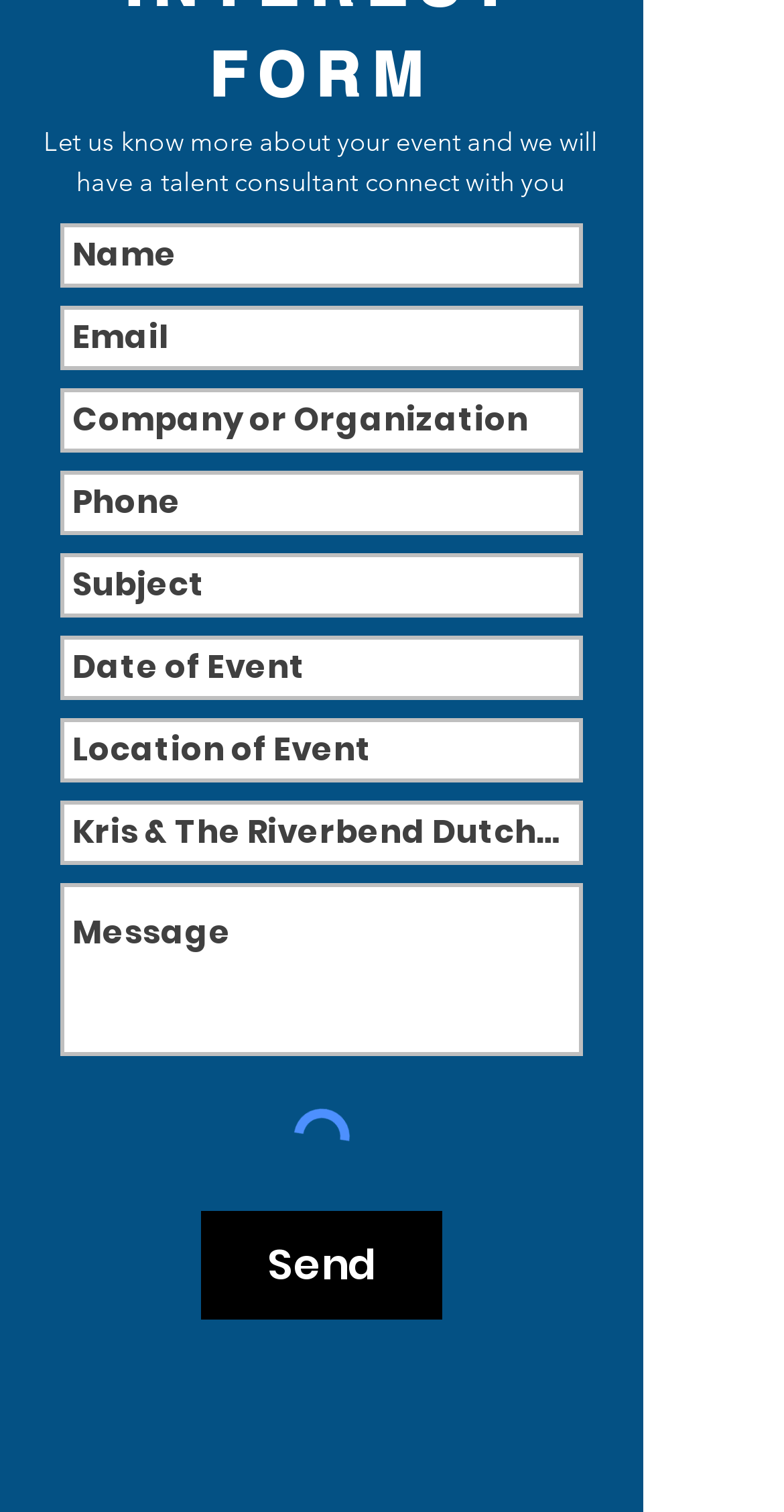How many textboxes are present in the form?
Using the information from the image, give a concise answer in one word or a short phrase.

8